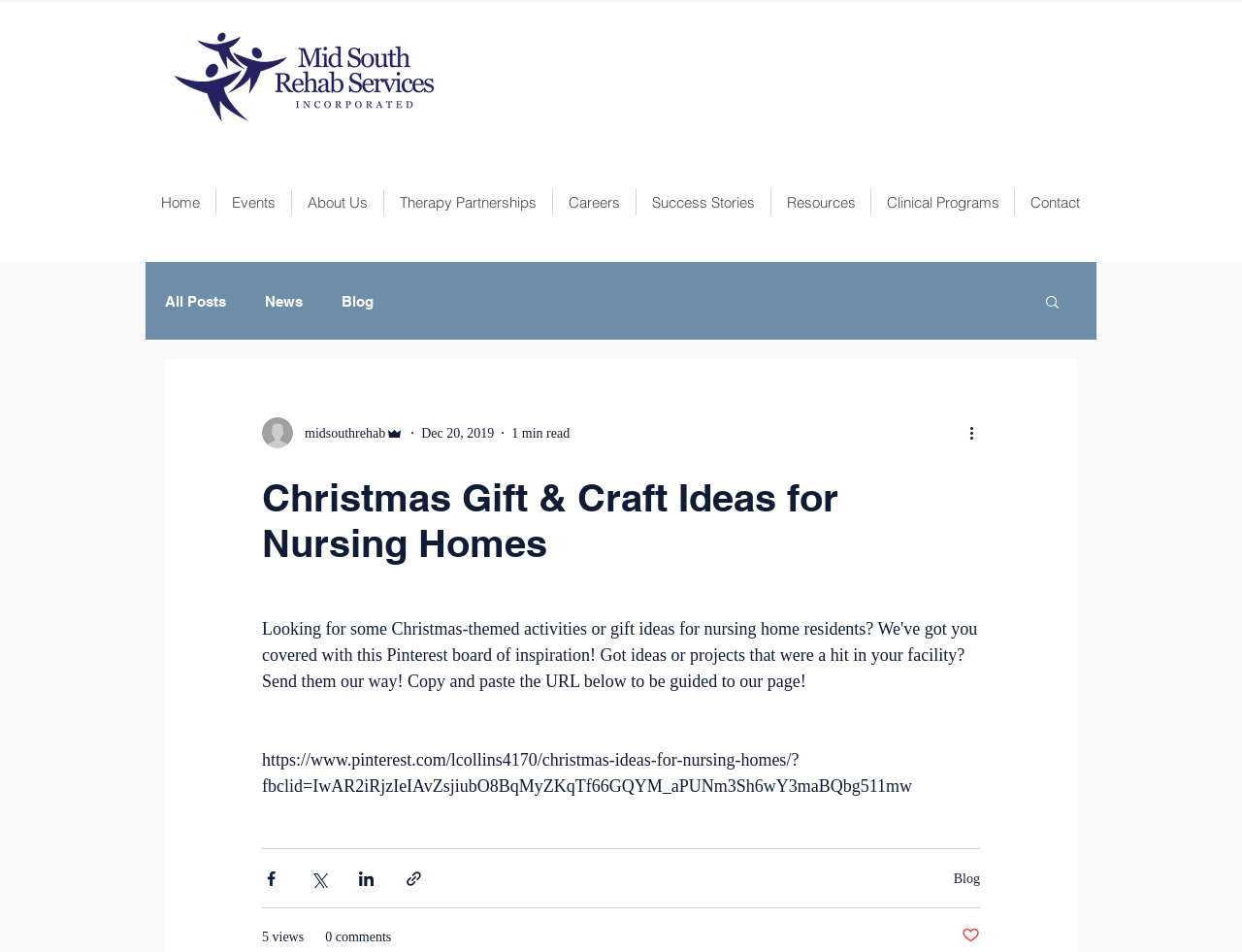Create a detailed summary of the webpage's content and design.

This webpage is about Christmas gift and craft ideas for nursing homes. At the top left, there is a logo image of "MidSouth_Rehab_2C-Horizontal_for-web.png". Below the logo, there is a navigation menu with links to "Home", "Events", "About Us", "Therapy Partnerships", "Careers", "Success Stories", "Resources", "Clinical Programs", and "Contact". 

To the right of the navigation menu, there is another navigation menu with links to "All Posts", "News", and "Blog". Below this menu, there is a search button with a magnifying glass icon. 

In the main content area, there is a heading that reads "Christmas Gift & Craft Ideas for Nursing Homes". Below the heading, there is an article with a Pinterest link to "Christmas ideas for nursing homes". The article is accompanied by several social media sharing buttons, including Facebook, Twitter, LinkedIn, and a link to share the article. 

At the bottom of the article, there are indicators showing 5 views and 0 comments. There is also a button to like the post. Above the social media sharing buttons, there is a section with the author's picture, name, and the date of the post, which is December 20, 2019. The post is marked as a 1-minute read.